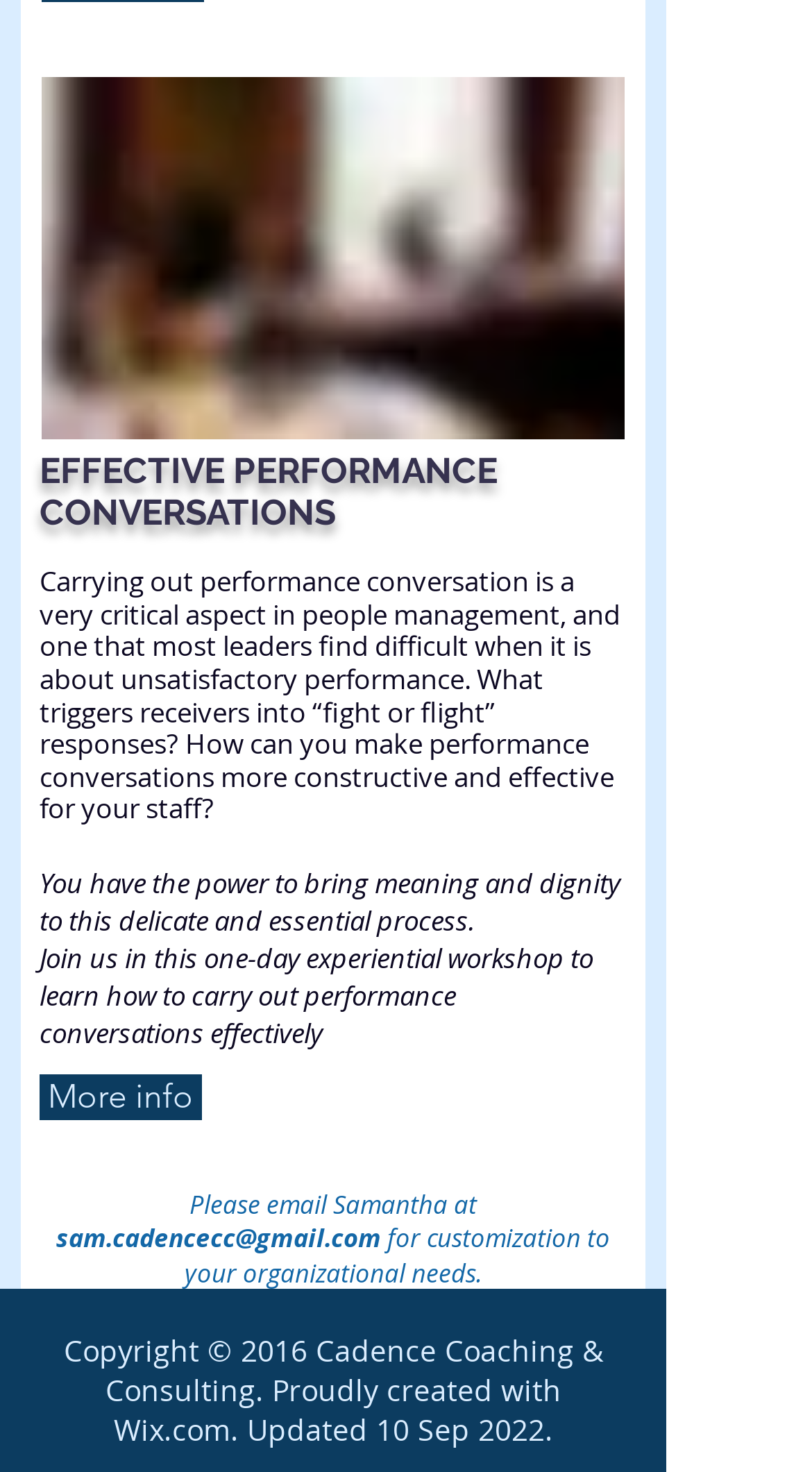What is the name of the company that created the website?
Based on the screenshot, provide a one-word or short-phrase response.

Wix.com